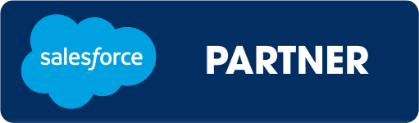Provide a rich and detailed narrative of the image.

This image features the Salesforce Partner badge, prominently showcasing the Salesforce logo alongside the word "PARTNER" in bold white letters. The badge is set against a deep blue background, emphasizing its significance. An emblem of expertise and collaboration, this badge signifies that the company is recognized as a partner by Salesforce, affirming their capabilities in delivering effective customer relationship management (CRM) solutions. Such partnerships are crucial for businesses looking to optimize their Salesforce implementations and leverage automation and integration strategies for enhanced operational success.